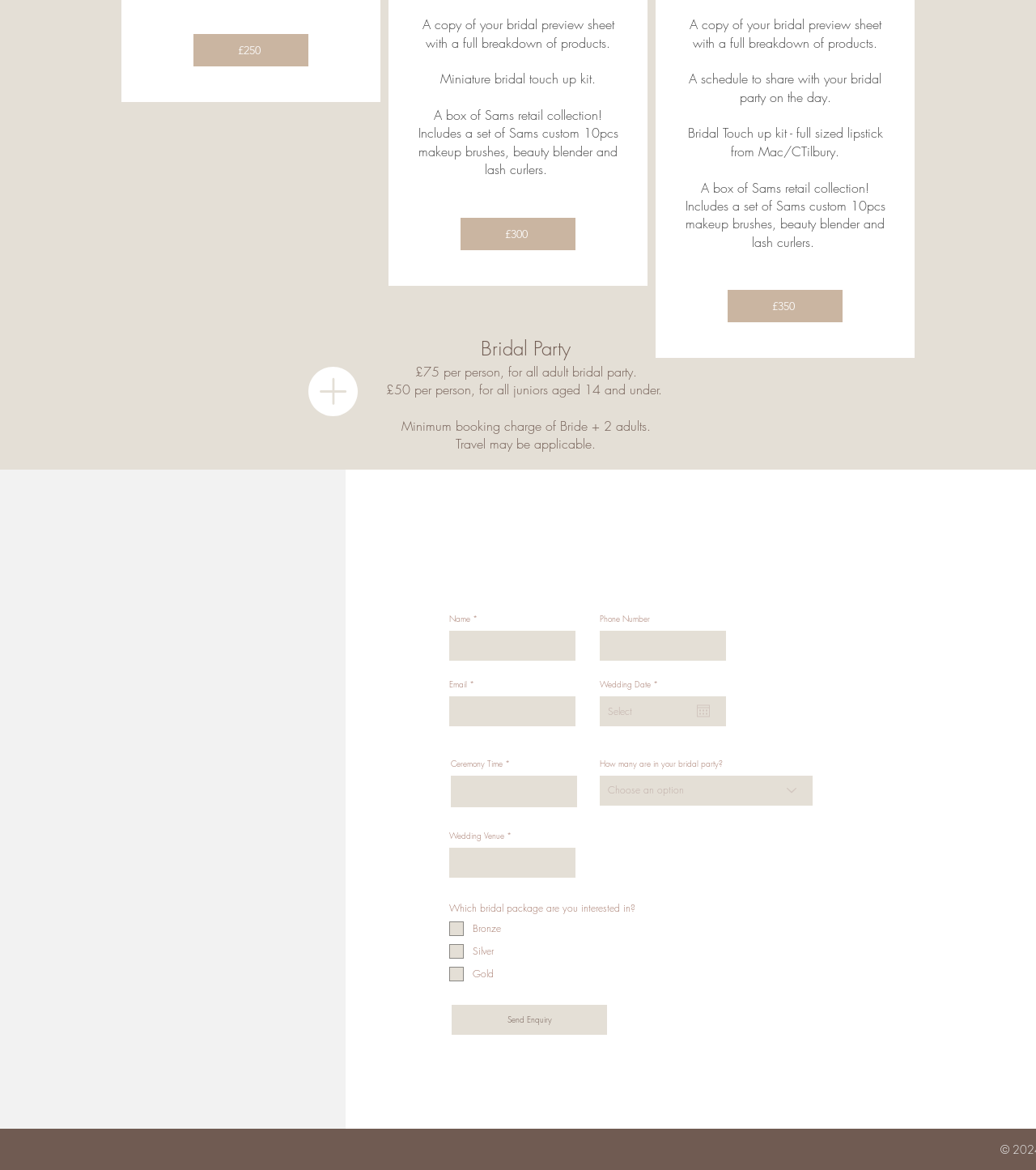Provide a thorough and detailed response to the question by examining the image: 
What is the minimum booking charge for the bridal party?

The minimum booking charge for the bridal party is Bride + 2 adults, as stated in the StaticText element on the webpage.